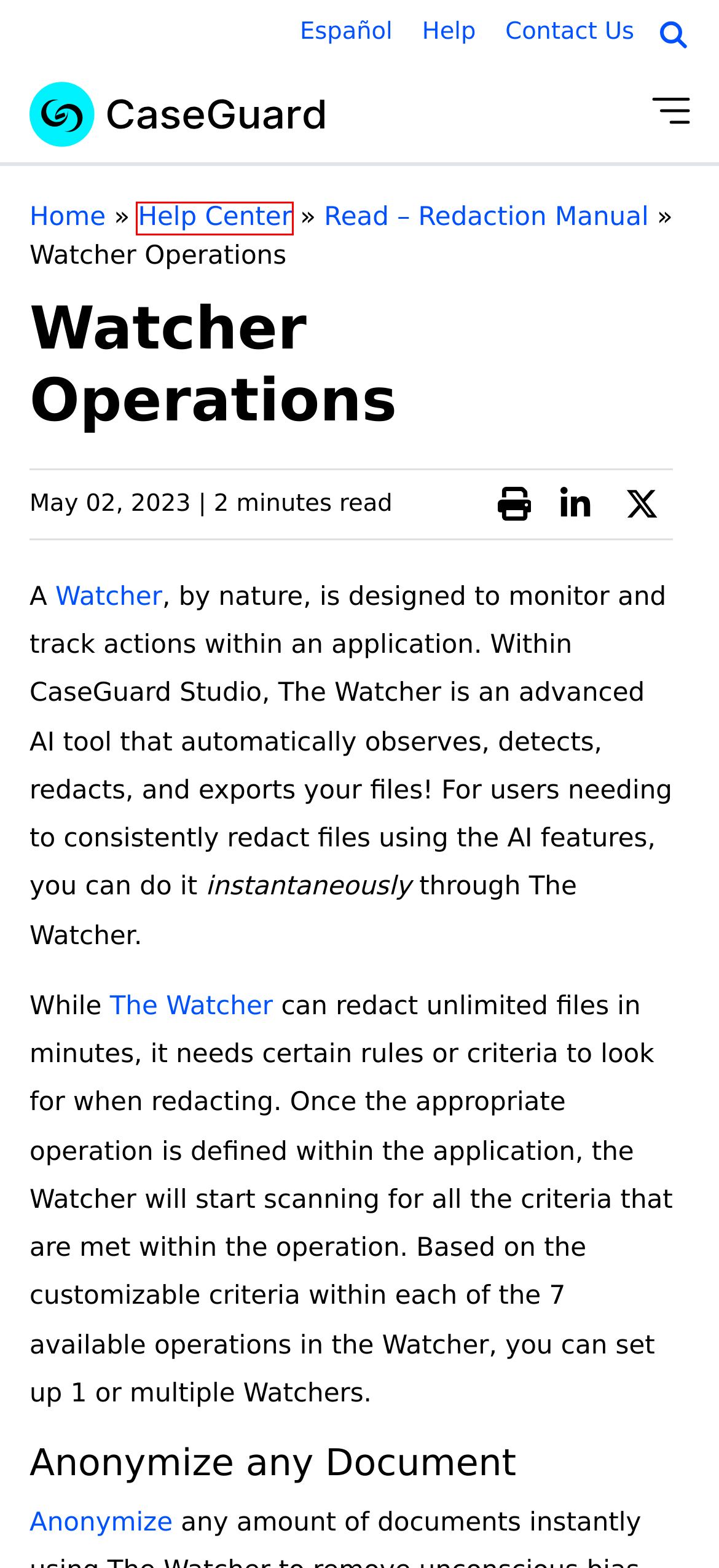Examine the screenshot of a webpage with a red bounding box around an element. Then, select the webpage description that best represents the new page after clicking the highlighted element. Here are the descriptions:
A. Operaciones del Watcher
B. How to setup AI text analysis in the watcher
C. Best AI Video Redaction Software
D. Help Center
E. Legal Disclaimer
F. Read – Redaction Manual
G. Best AI Redaction Solution | CaseGuard
H. How to anonymize documents in the watcher

D